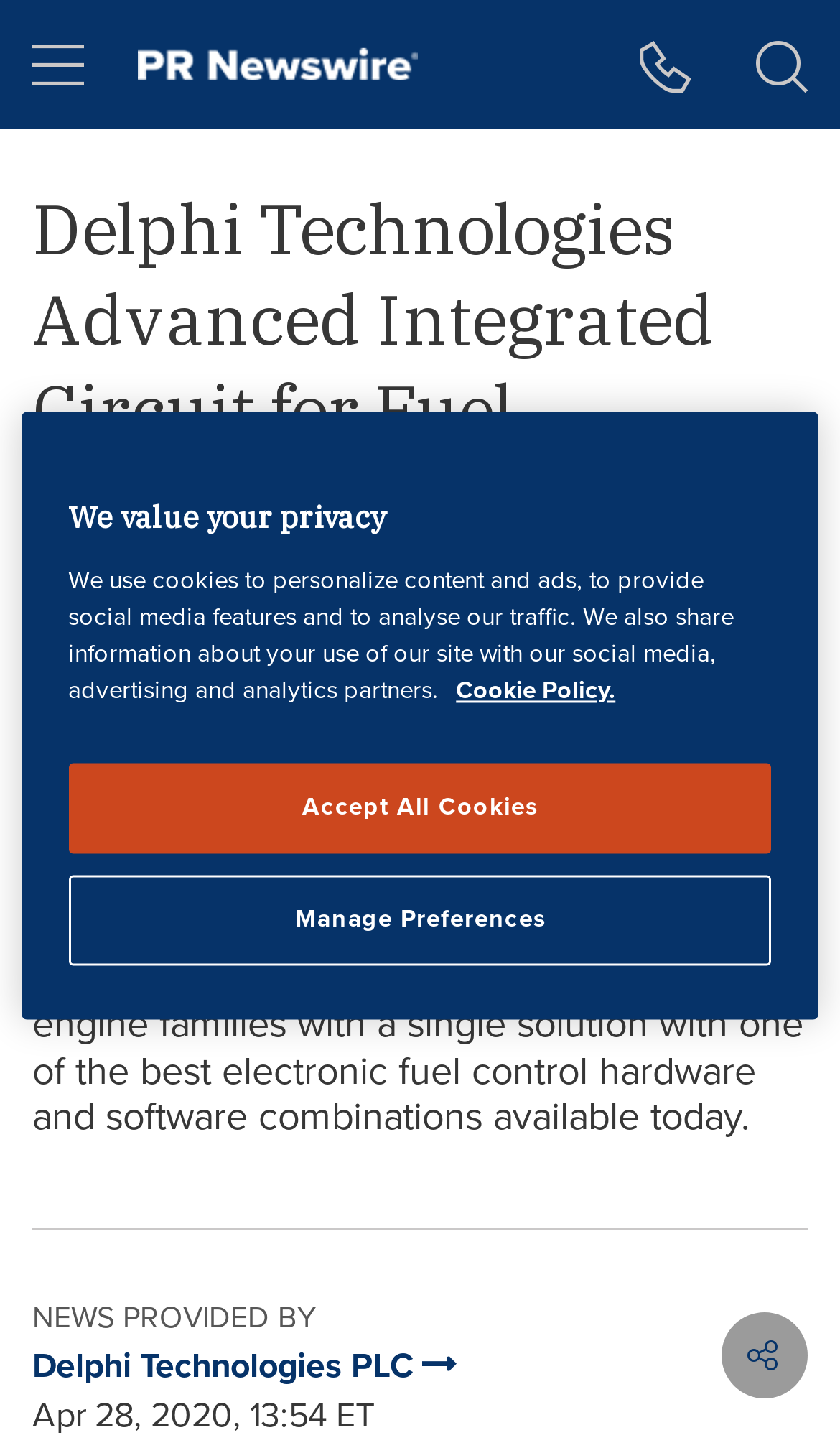What is the purpose of the DIFlex ASIC?
Give a one-word or short-phrase answer derived from the screenshot.

fuel control